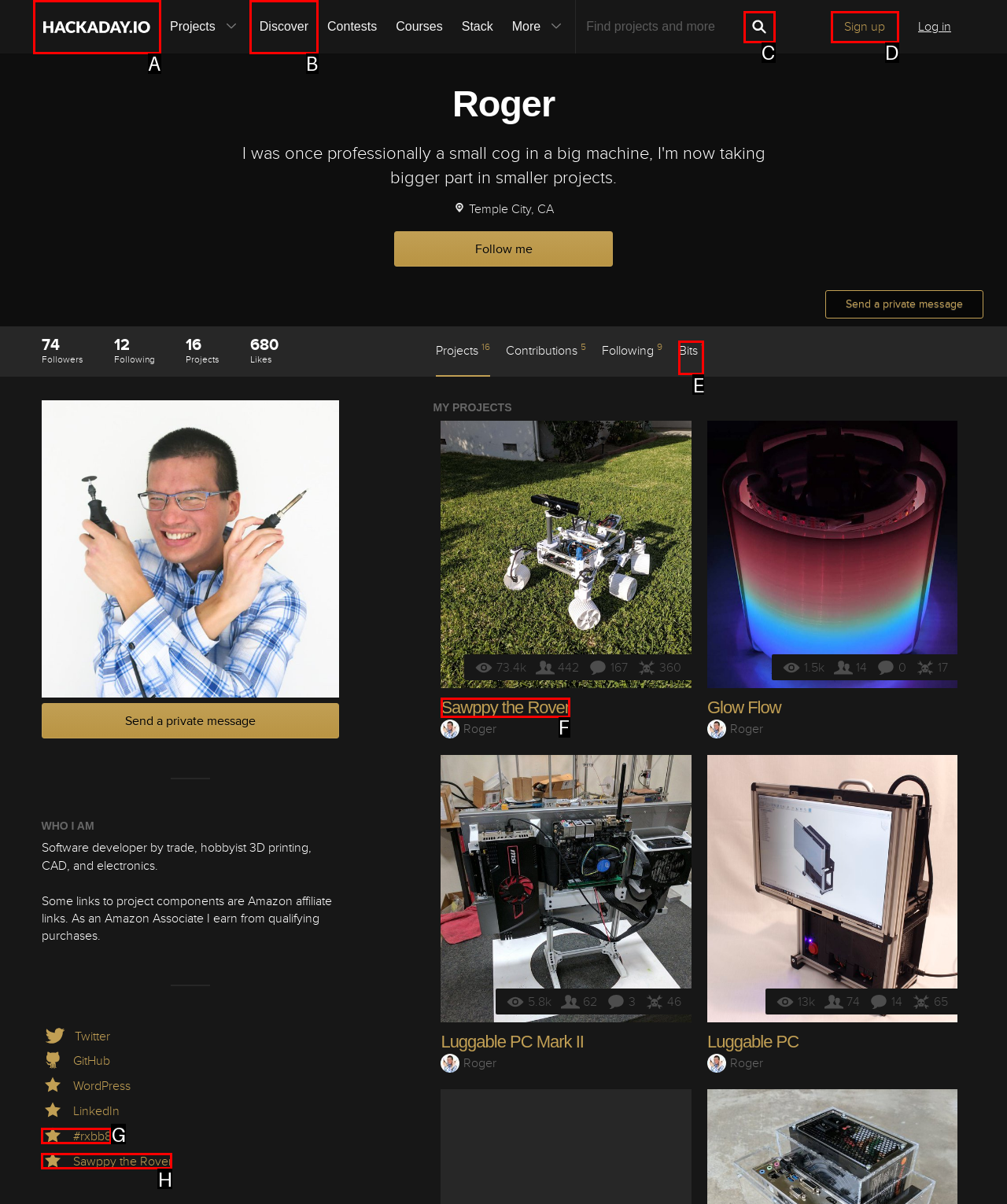Choose the HTML element that best fits the given description: Bits 1. Answer by stating the letter of the option.

E